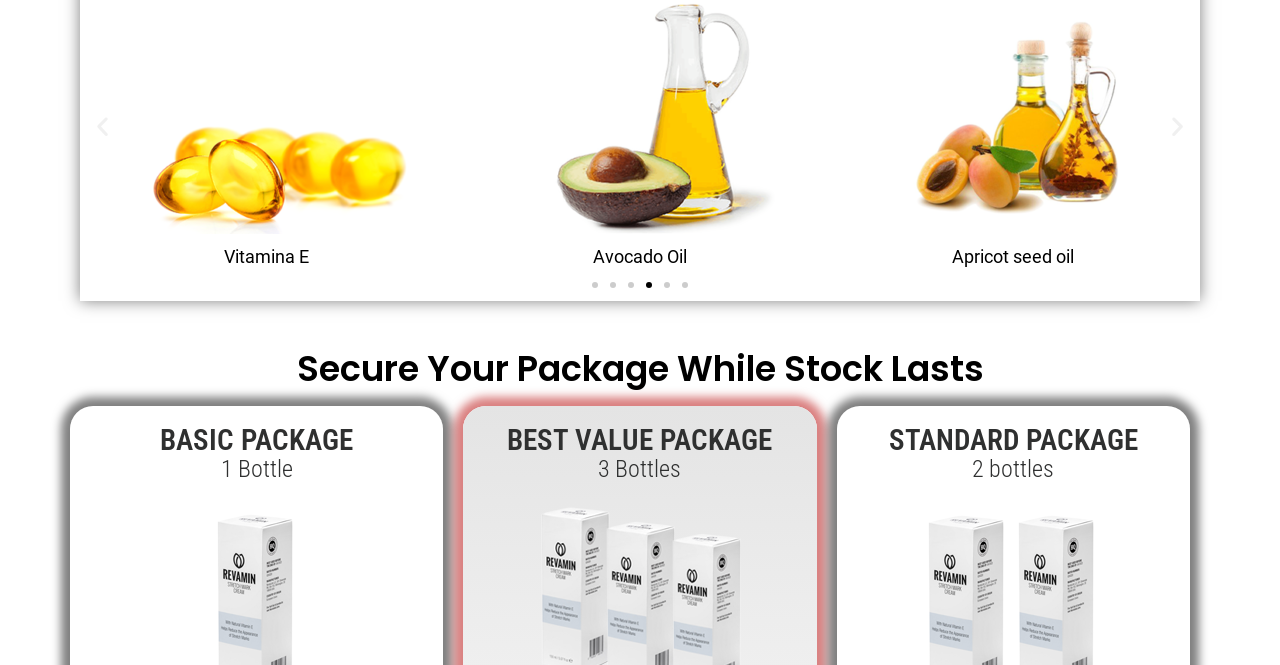Give a succinct answer to this question in a single word or phrase: 
How many slides are available?

6